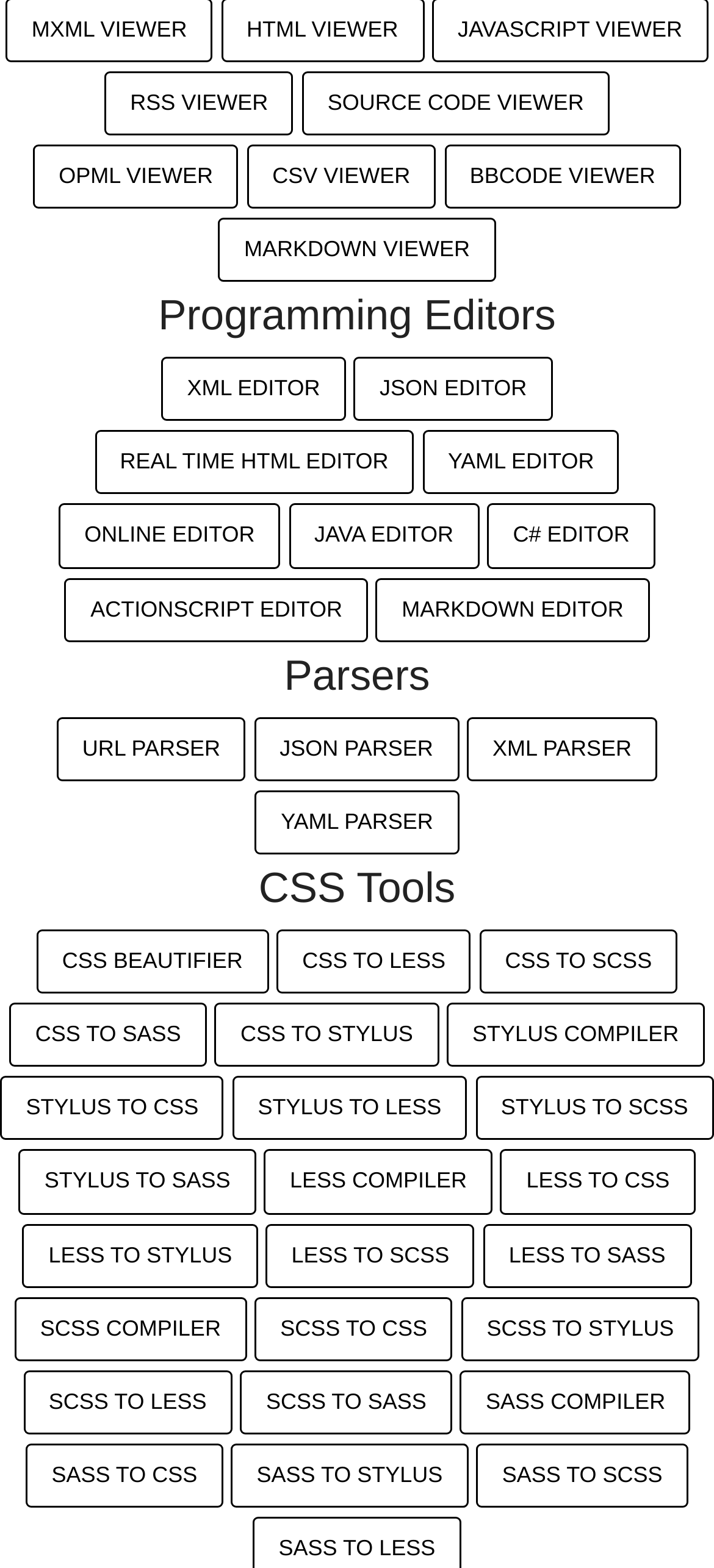Locate the bounding box coordinates of the element you need to click to accomplish the task described by this instruction: "Edit XML".

[0.226, 0.228, 0.484, 0.269]